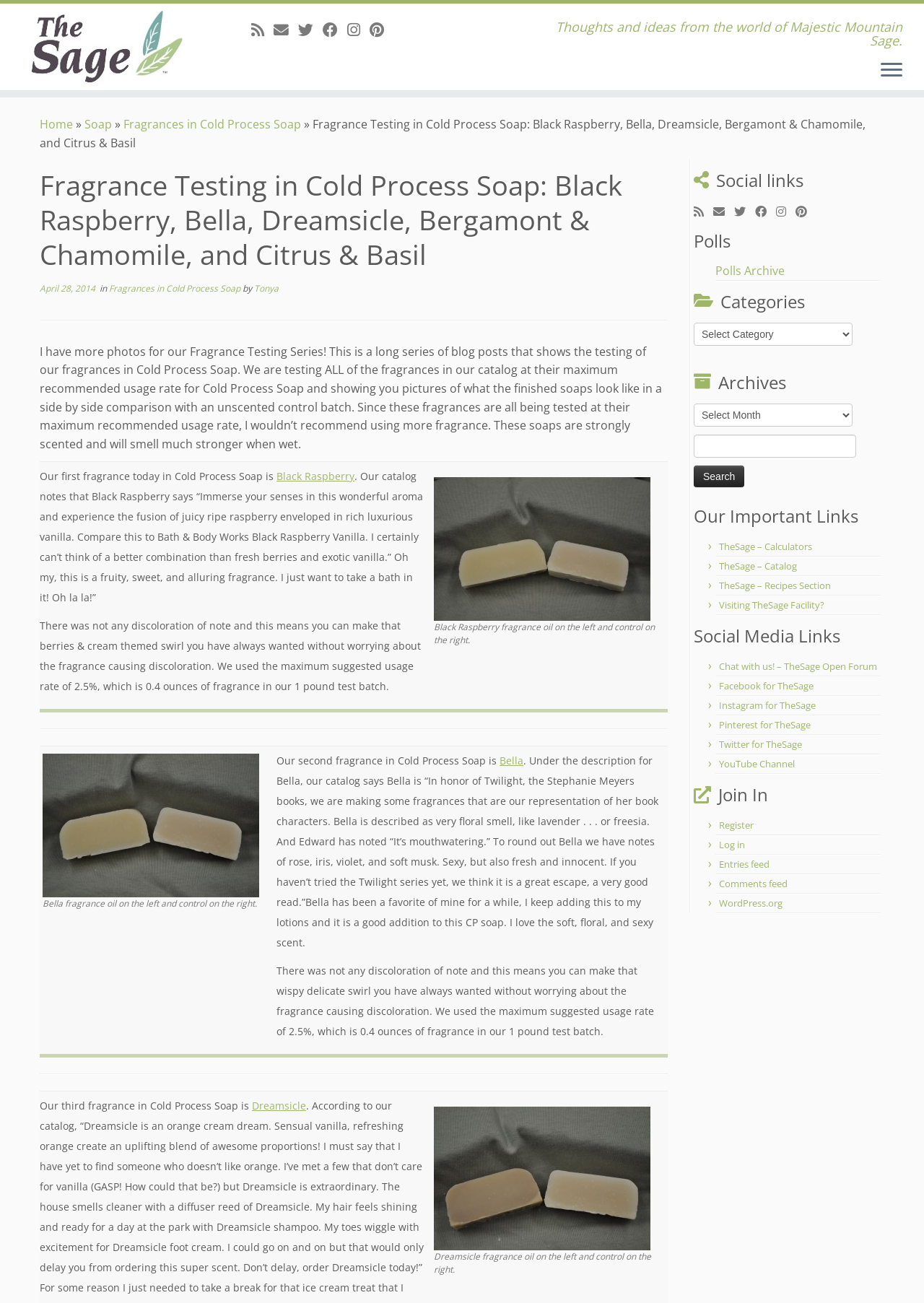Identify the bounding box coordinates necessary to click and complete the given instruction: "Open the menu".

[0.953, 0.046, 0.977, 0.063]